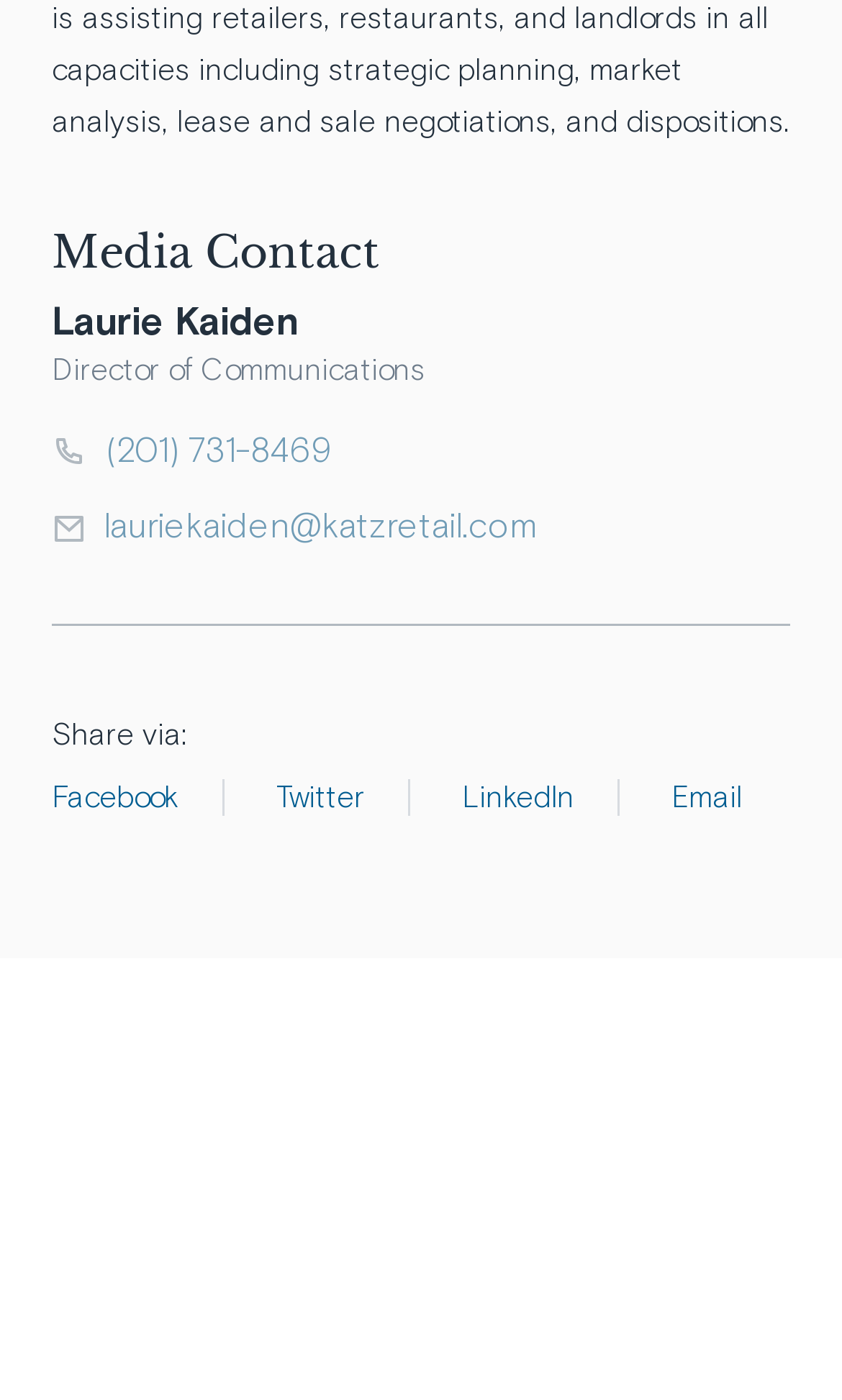Give a succinct answer to this question in a single word or phrase: 
What is the phone number of the Media Contact?

(201) 731-8469